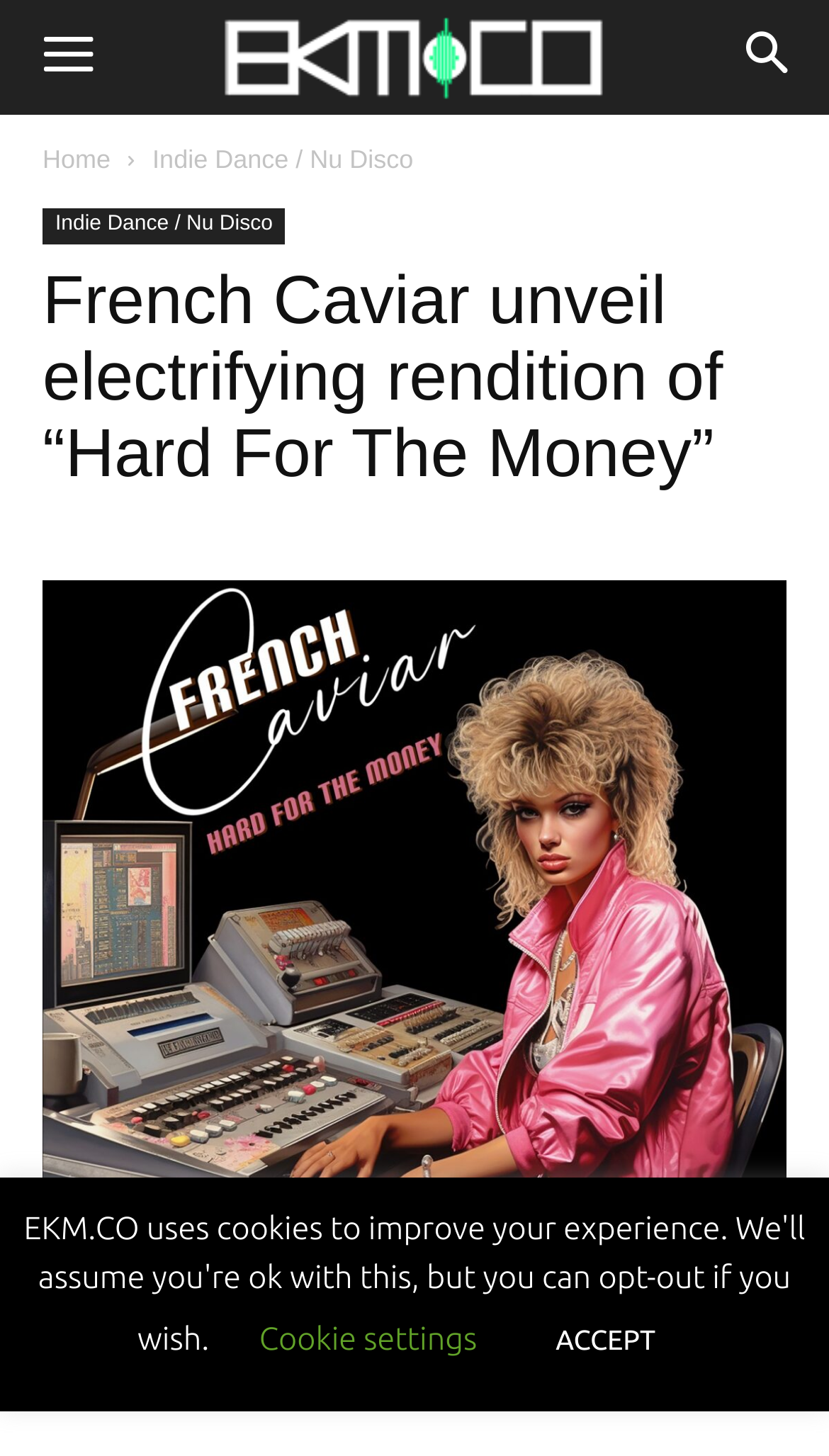Please locate the bounding box coordinates of the region I need to click to follow this instruction: "Click the menu button".

[0.0, 0.0, 0.164, 0.079]